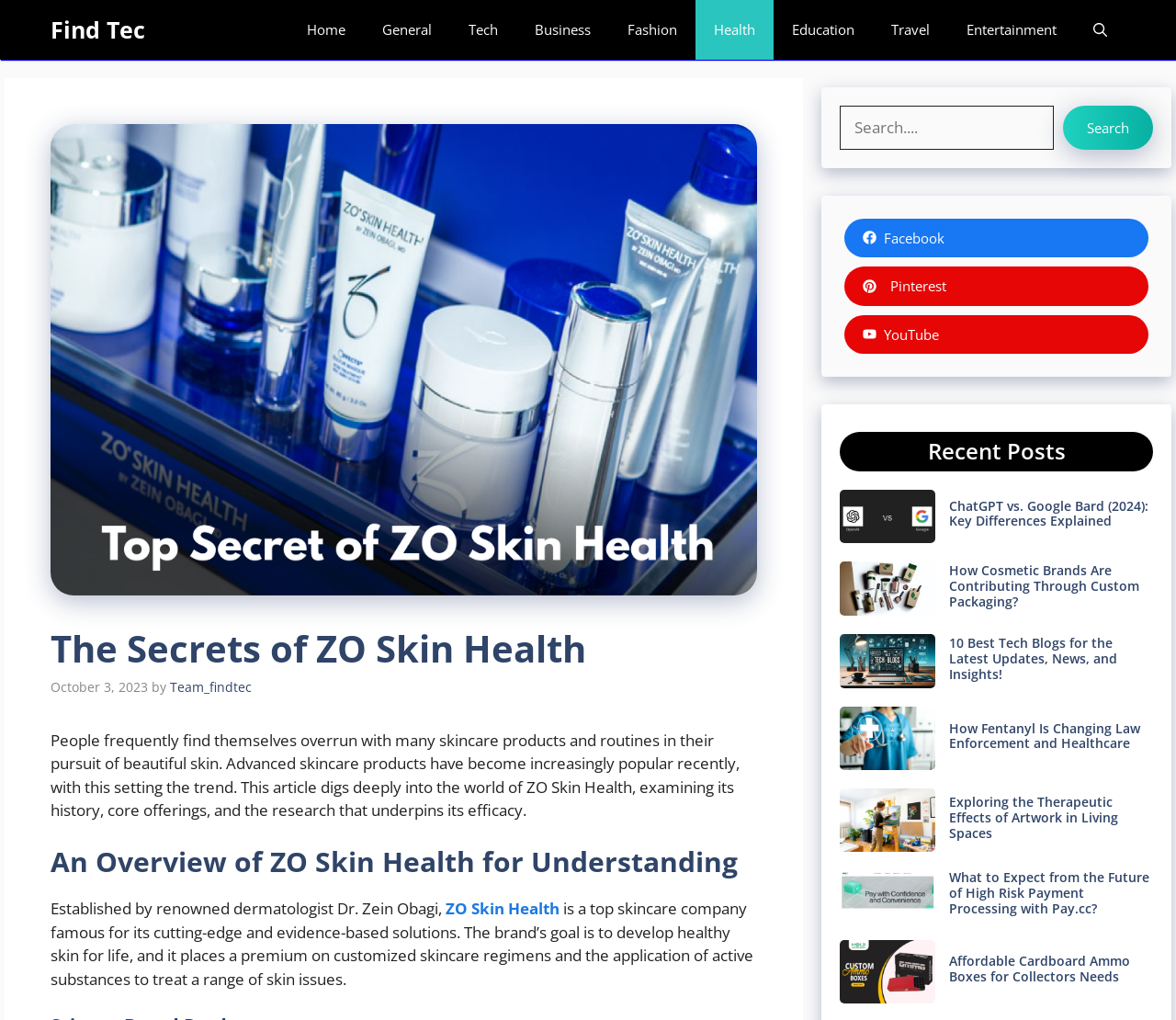Find the bounding box coordinates for the area that should be clicked to accomplish the instruction: "Search for something".

None